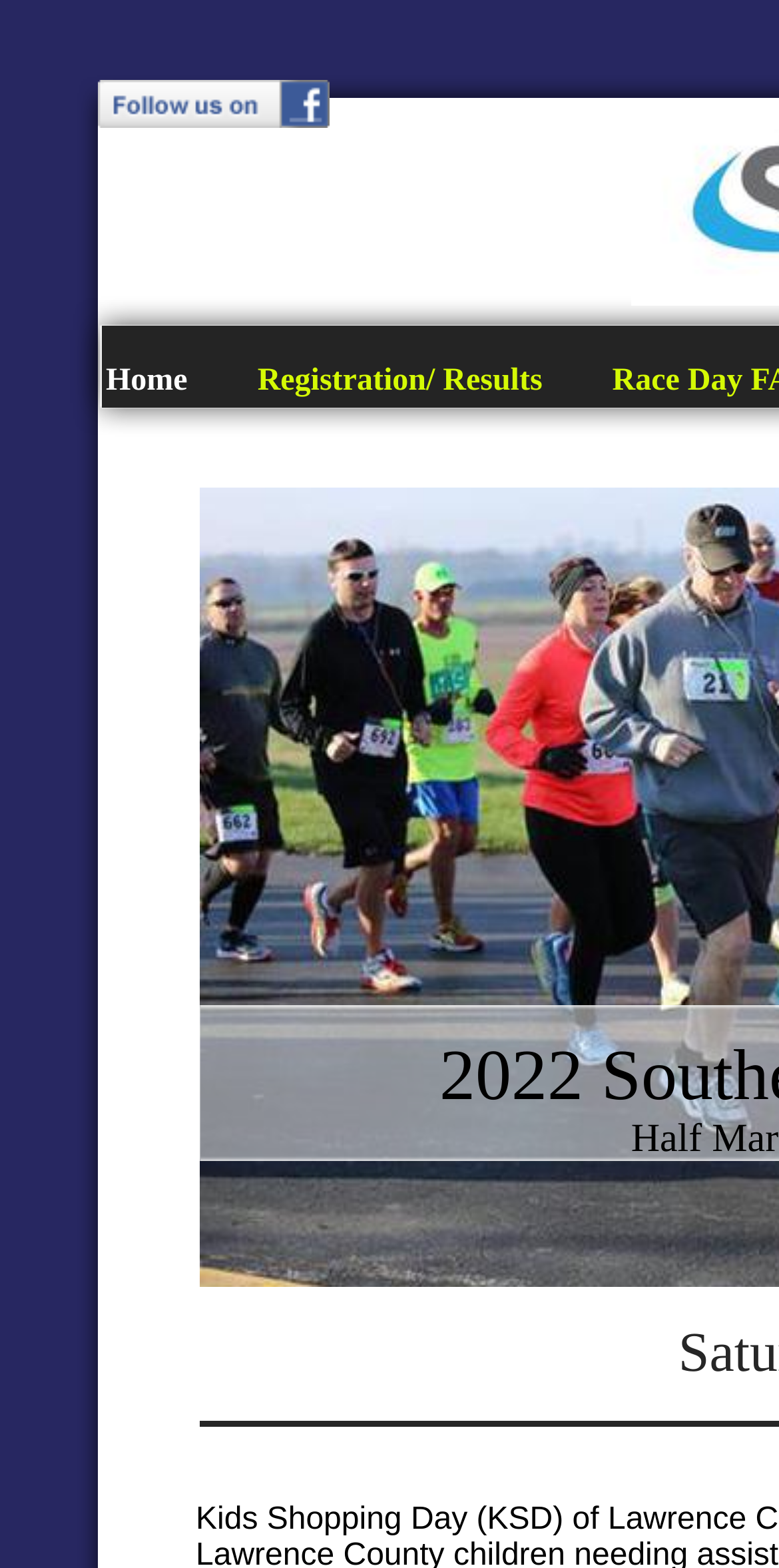Answer the question in a single word or phrase:
How many links are present in the top navigation menu?

2